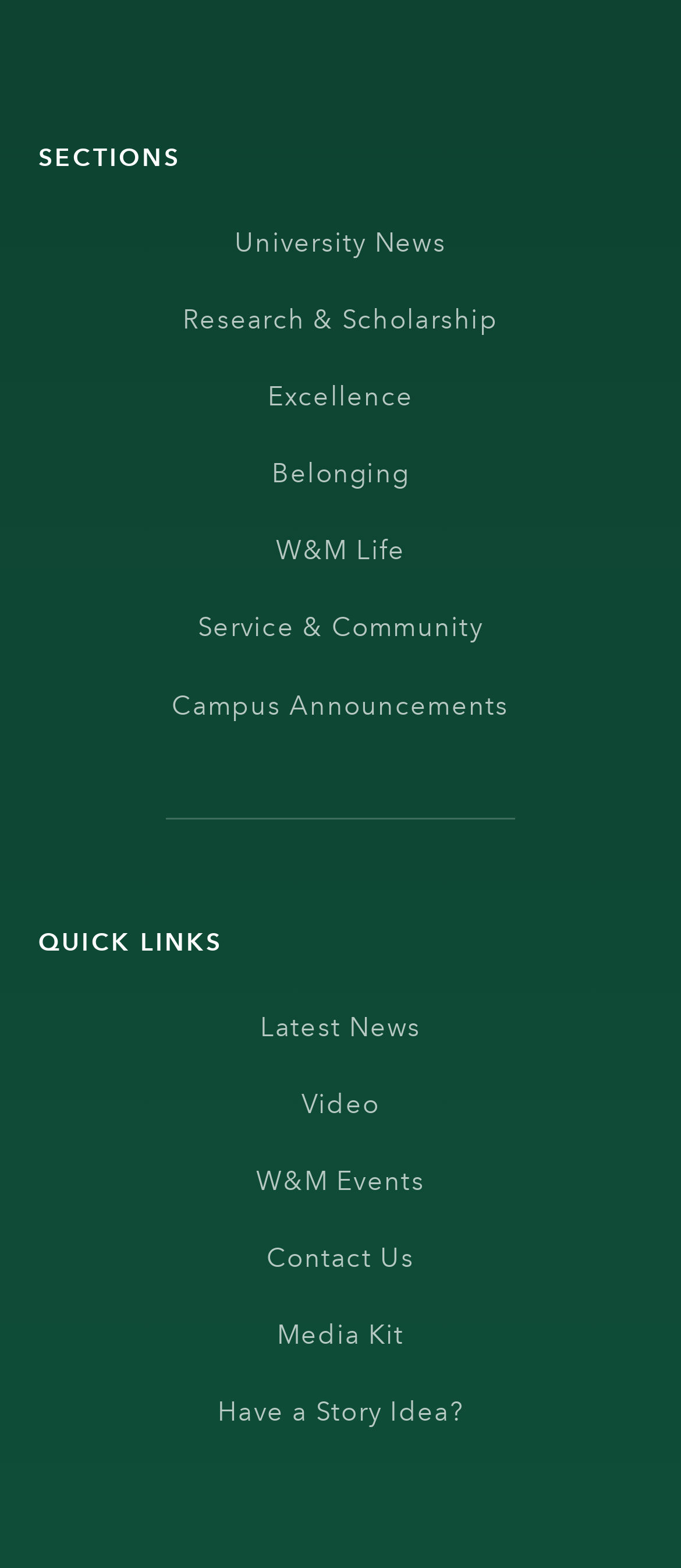Please specify the bounding box coordinates in the format (top-left x, top-left y, bottom-right x, bottom-right y), with values ranging from 0 to 1. Identify the bounding box for the UI component described as follows: Belonging

[0.399, 0.28, 0.601, 0.325]